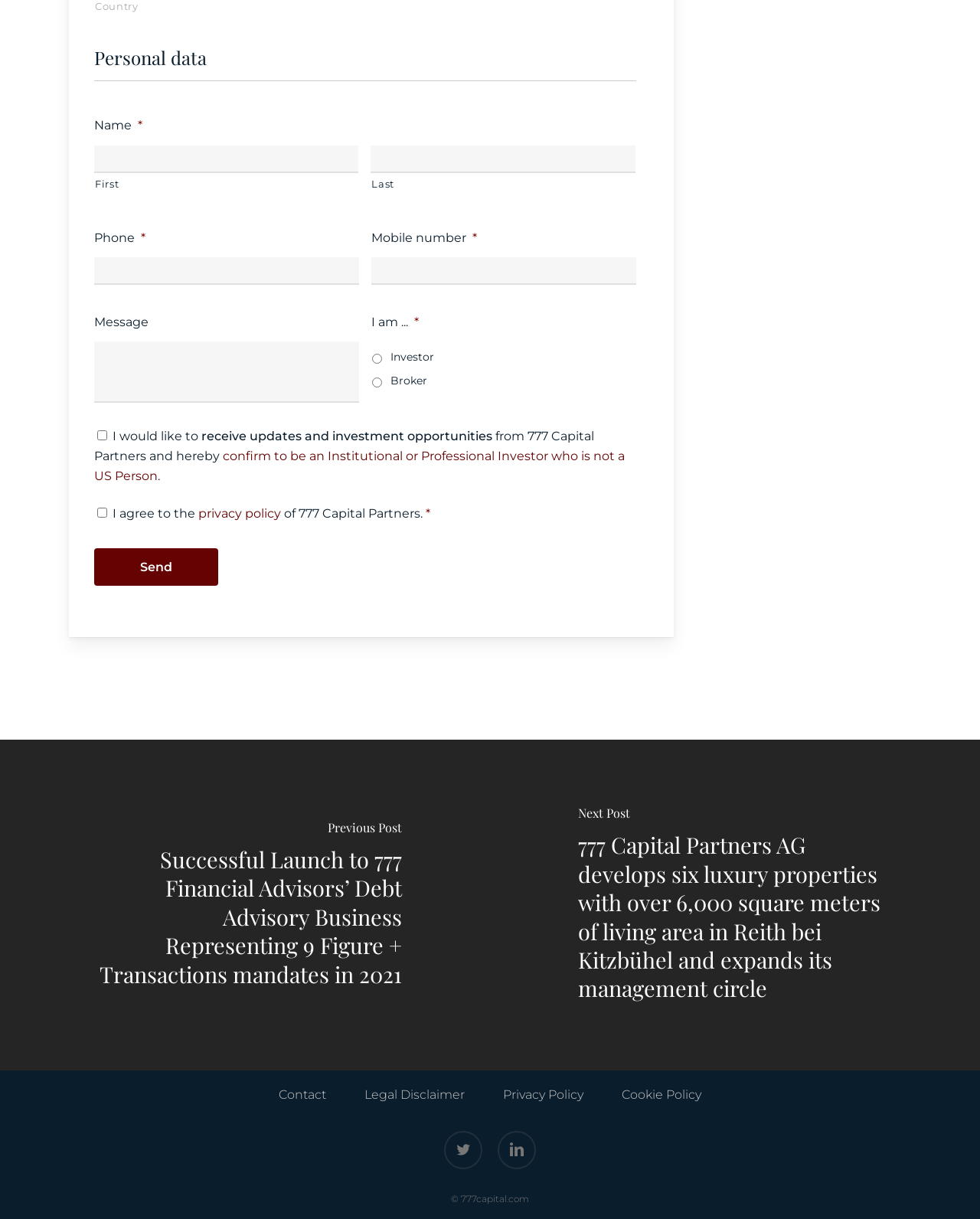Can you find the bounding box coordinates for the element to click on to achieve the instruction: "Click Send"?

[0.096, 0.45, 0.223, 0.481]